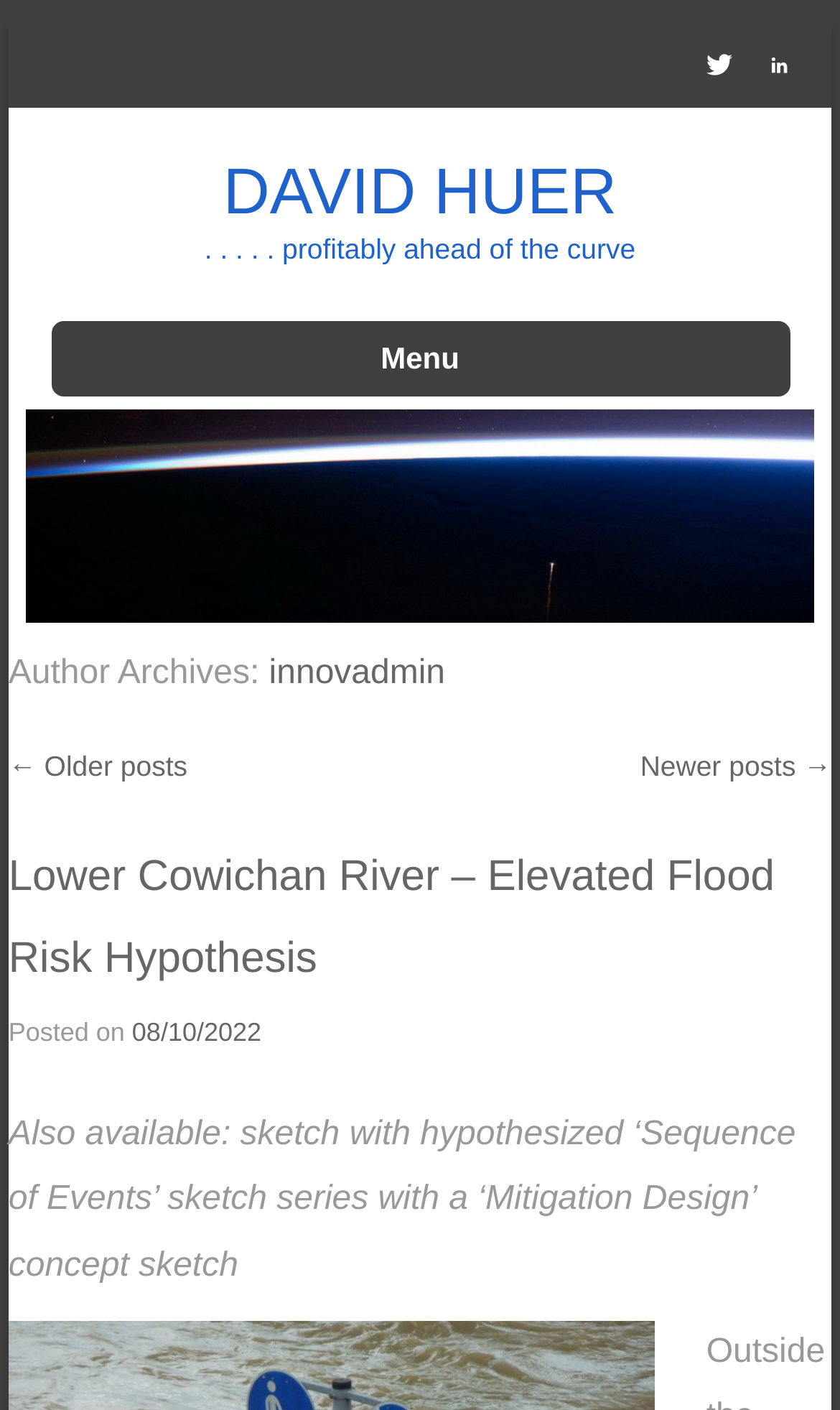Using a single word or phrase, answer the following question: 
What is the date of the current post?

08/10/2022